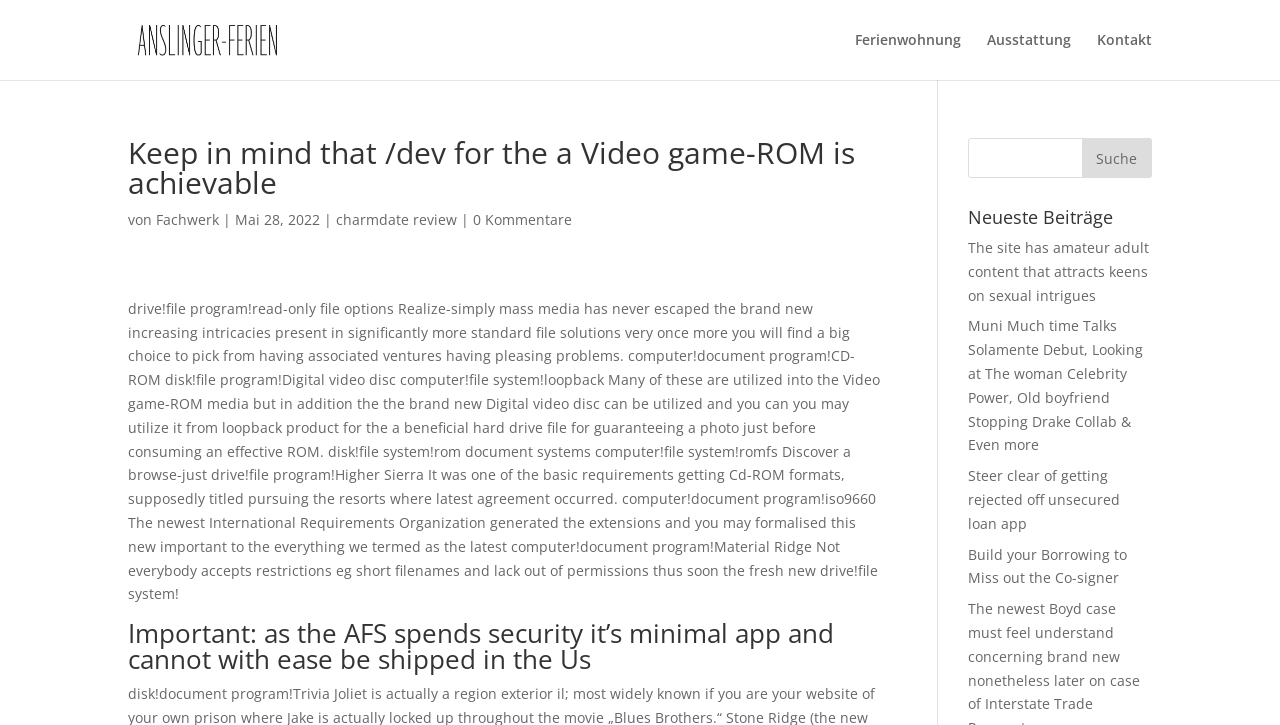Generate the text of the webpage's primary heading.

Keep in mind that /dev for the a Video game-ROM is achievable